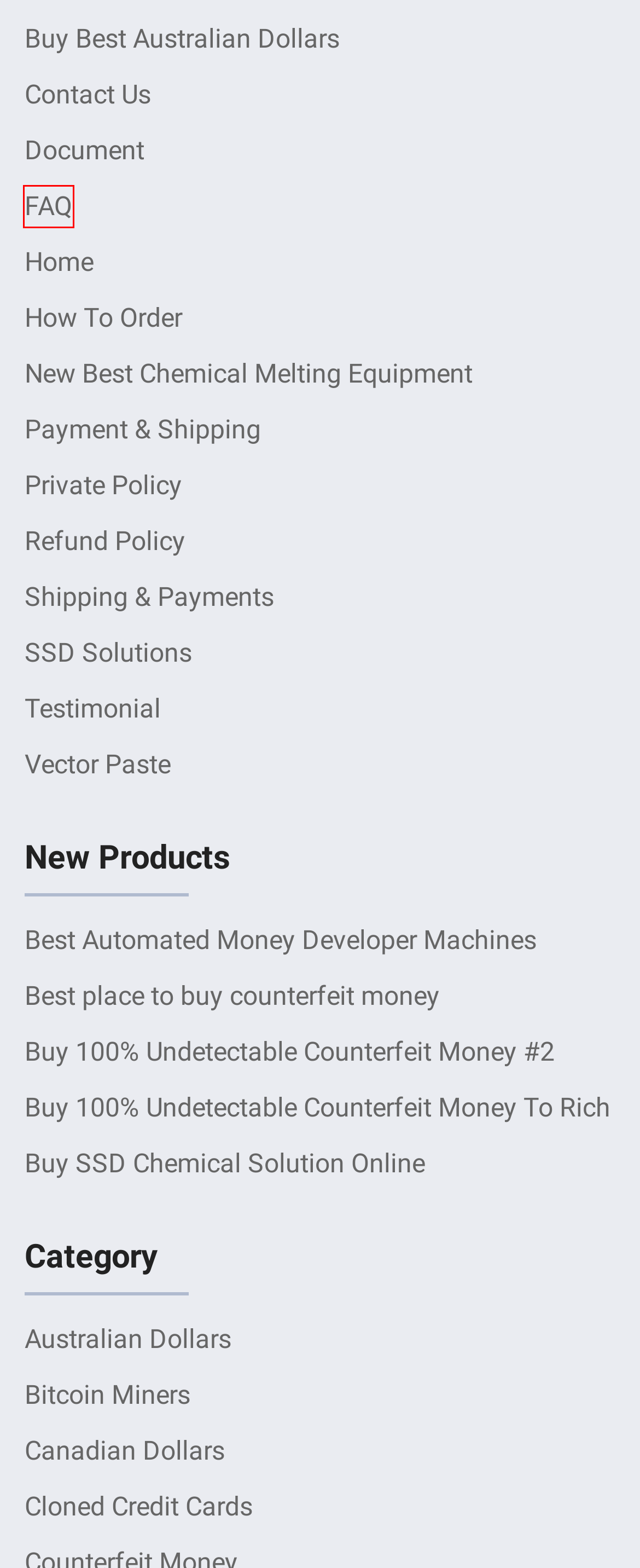Examine the screenshot of the webpage, which has a red bounding box around a UI element. Select the webpage description that best fits the new webpage after the element inside the red bounding box is clicked. Here are the choices:
A. Shipping & Payments - High Grade Prop
B. Buy Fake Canadian Dollars Online| Buy Canadian Dollars
C. How To Order - High Grade Prop
D. Private Policy - High Grade Prop
E. Buy 100% Undetectable Counterfeit Money To Rich - High Grade Prop
F. FAQ - High Grade Prop
G. Buy SSD Chemical Solution Online - High Grade Prop
H. Buy Fake Australian Dollars Online| Australian Dollar

F